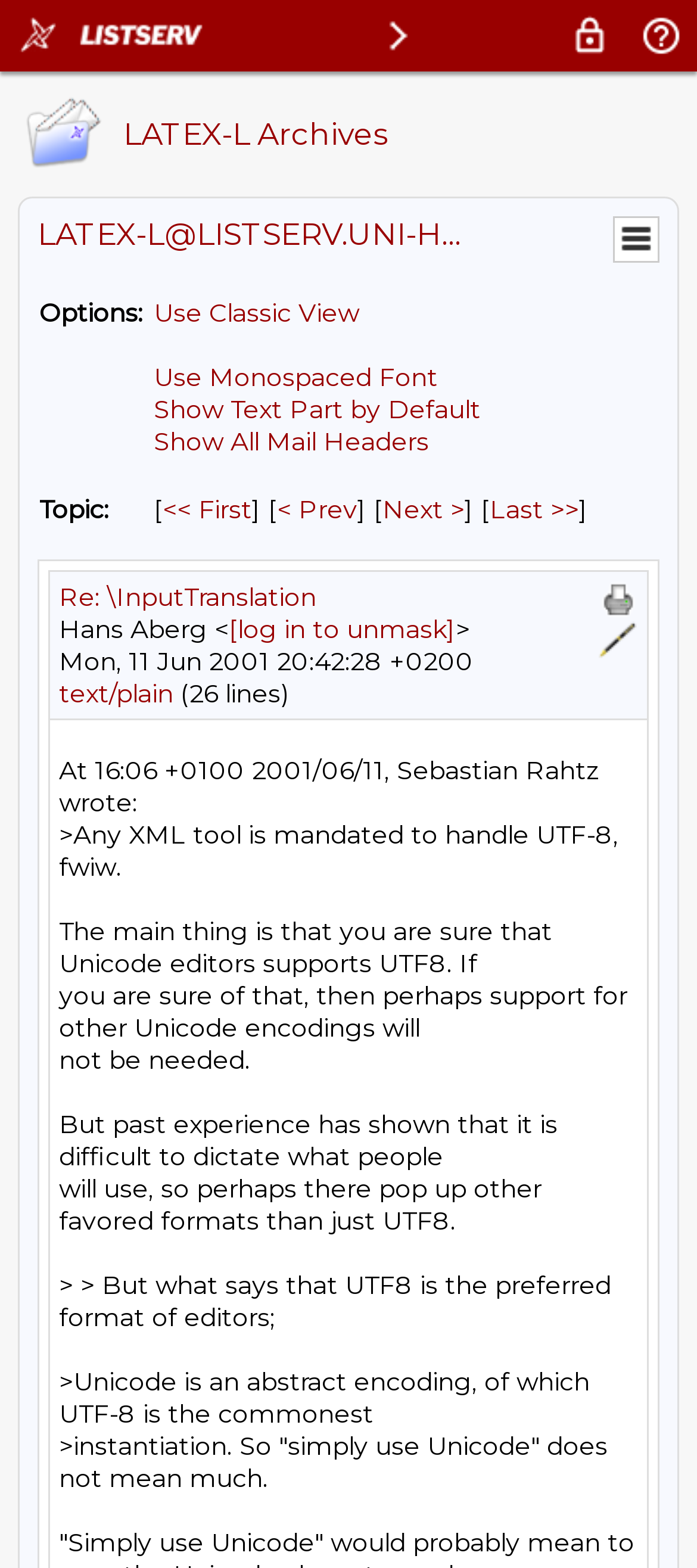Please locate the bounding box coordinates for the element that should be clicked to achieve the following instruction: "Select the Menu option". Ensure the coordinates are given as four float numbers between 0 and 1, i.e., [left, top, right, bottom].

[0.877, 0.137, 0.949, 0.169]